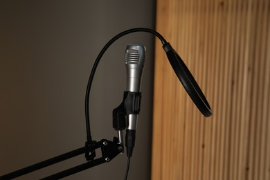Describe all the visual components present in the image.

The image features a professional microphone mounted on a stand, complemented by a pop filter to enhance sound quality during recordings. The microphone's sleek design is highlighted against a softly blurred, minimalistic background that showcases a wooden panel with vertical slats, adding a warm and contemporary feel to the setting. This setup is ideal for sound recording applications, such as music production, podcasts, or voiceovers, emphasizing the importance of clear audio quality. The overall ambiance suggests an indoor studio environment, tailored for creativity and focused audio capture.